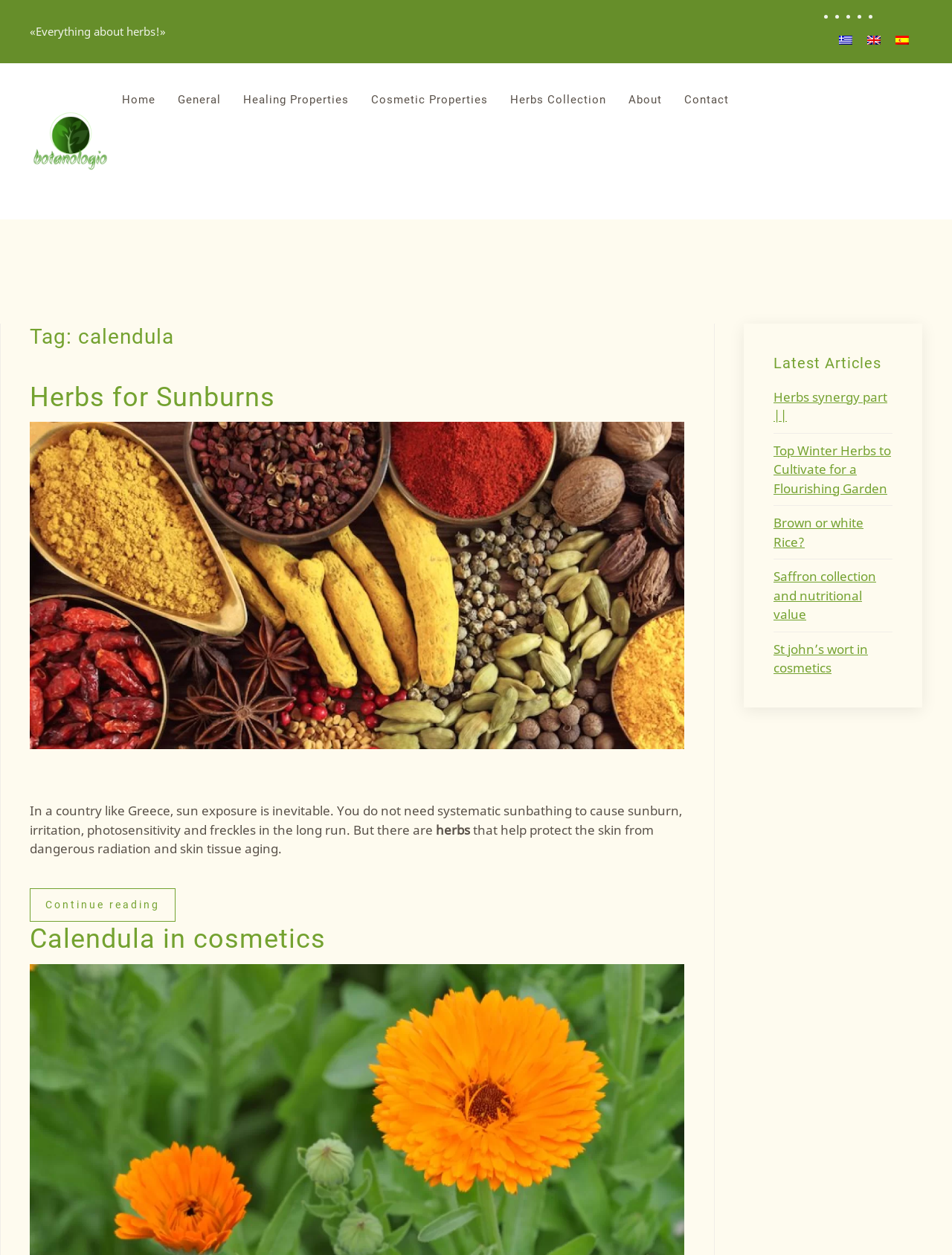Is there a search function on the webpage?
Please provide a single word or phrase as the answer based on the screenshot.

Yes